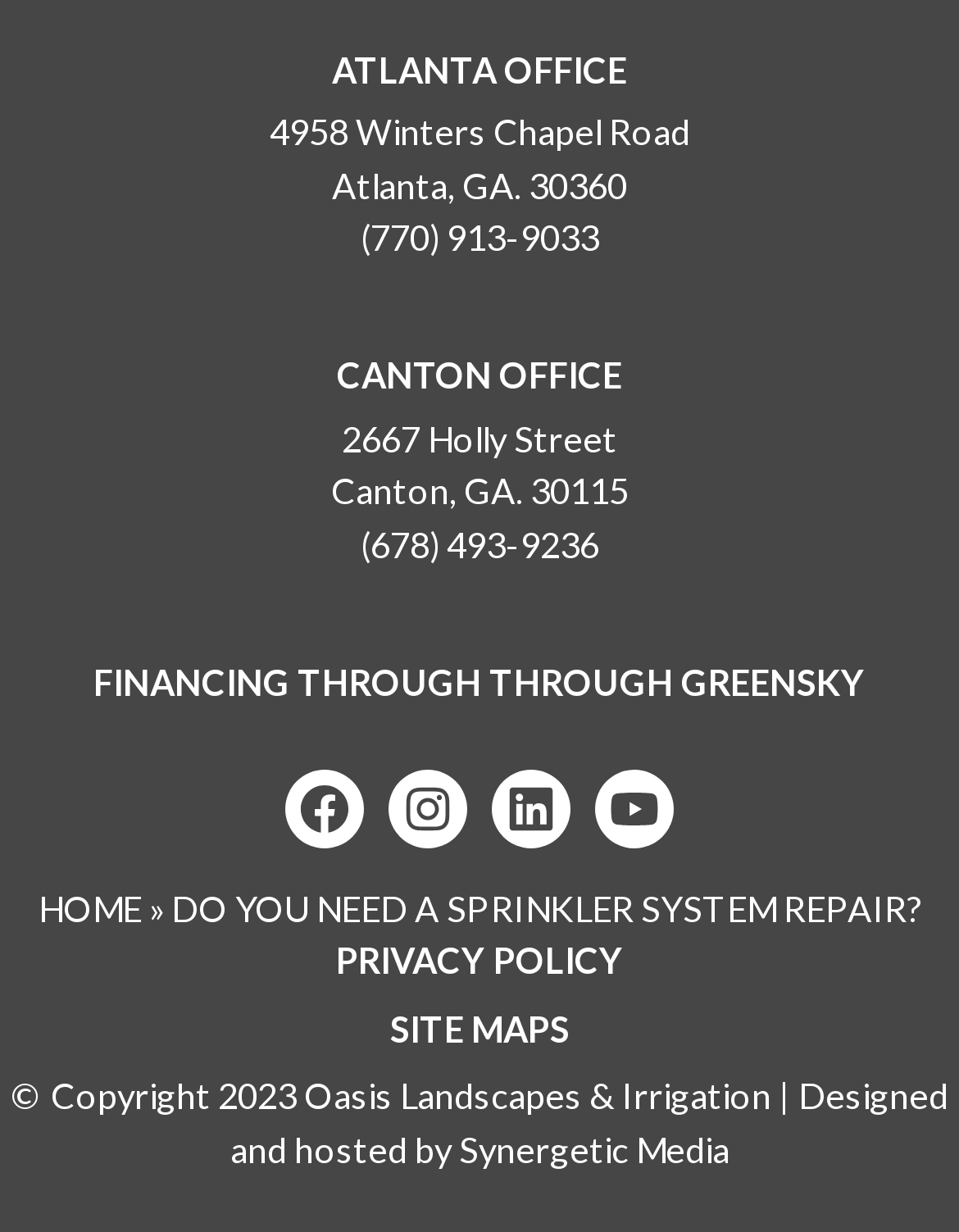Locate the bounding box coordinates of the clickable region necessary to complete the following instruction: "learn about financing through Greensky". Provide the coordinates in the format of four float numbers between 0 and 1, i.e., [left, top, right, bottom].

[0.097, 0.537, 0.903, 0.571]